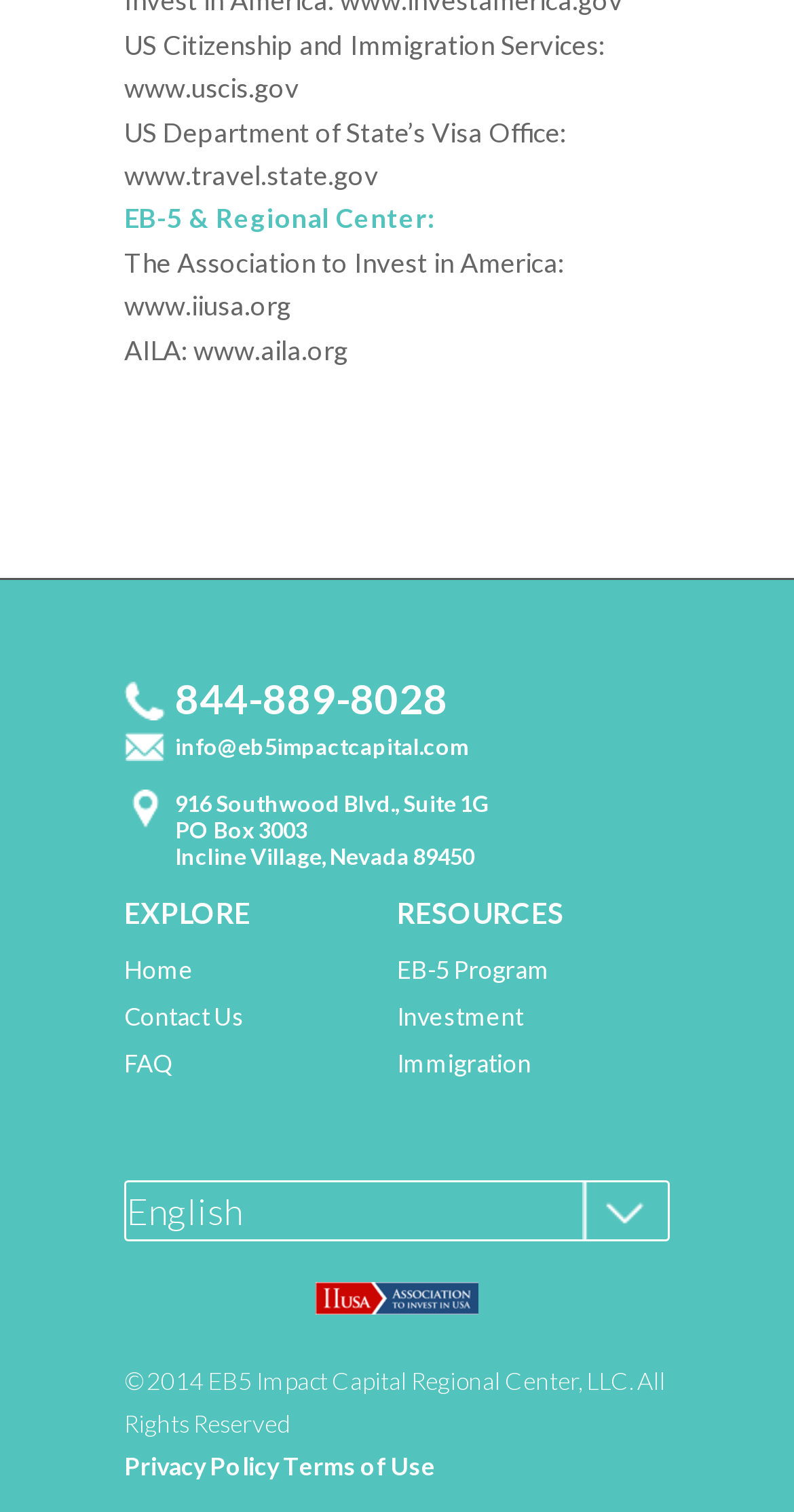Determine the bounding box coordinates of the section I need to click to execute the following instruction: "Send an email to info@eb5impactcapital.com". Provide the coordinates as four float numbers between 0 and 1, i.e., [left, top, right, bottom].

[0.221, 0.485, 0.59, 0.502]